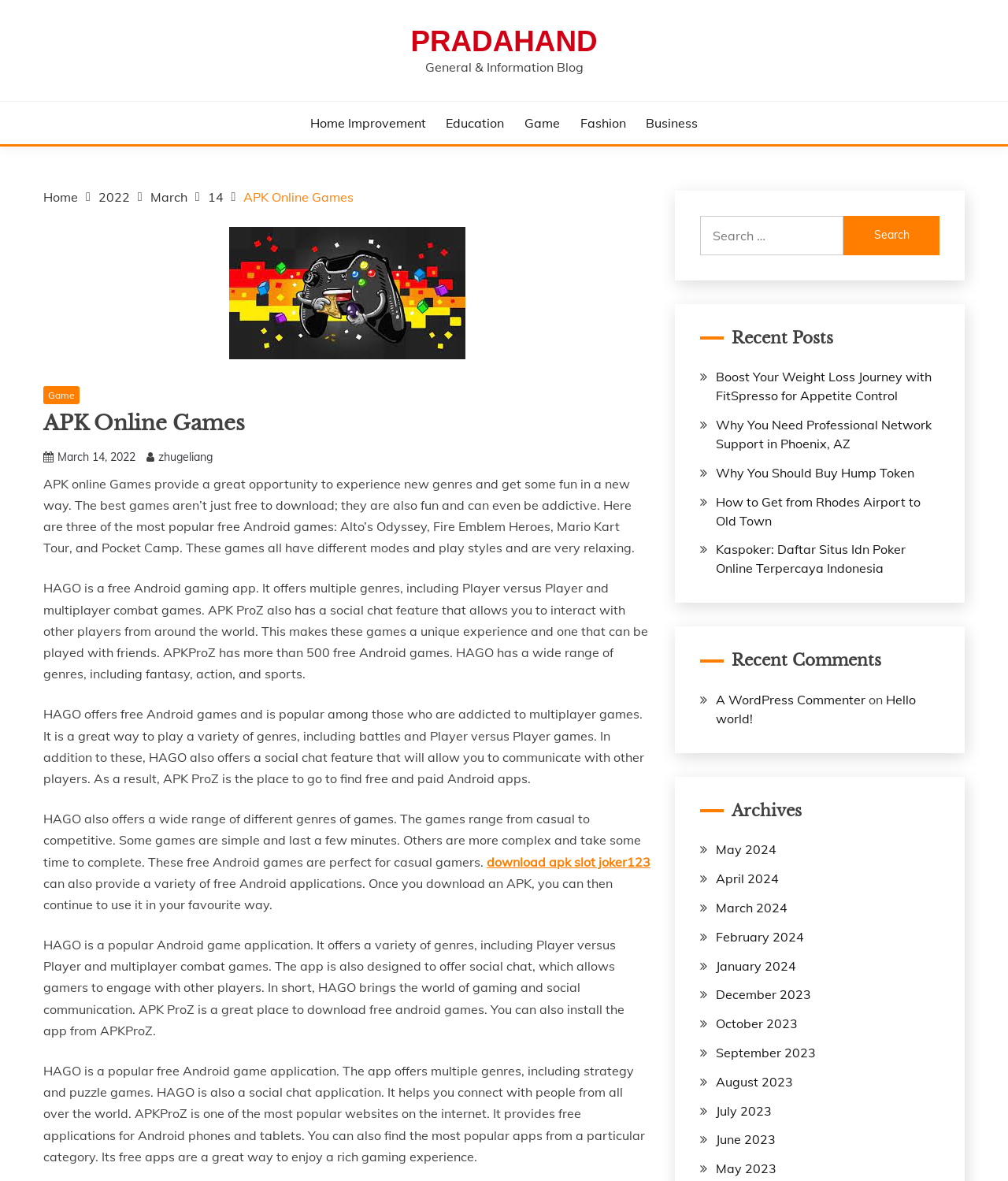Using the information shown in the image, answer the question with as much detail as possible: What is the function of the search box?

The search box is located at the top right of the webpage, and it allows users to input specific keywords or phrases to search for relevant content within the website.